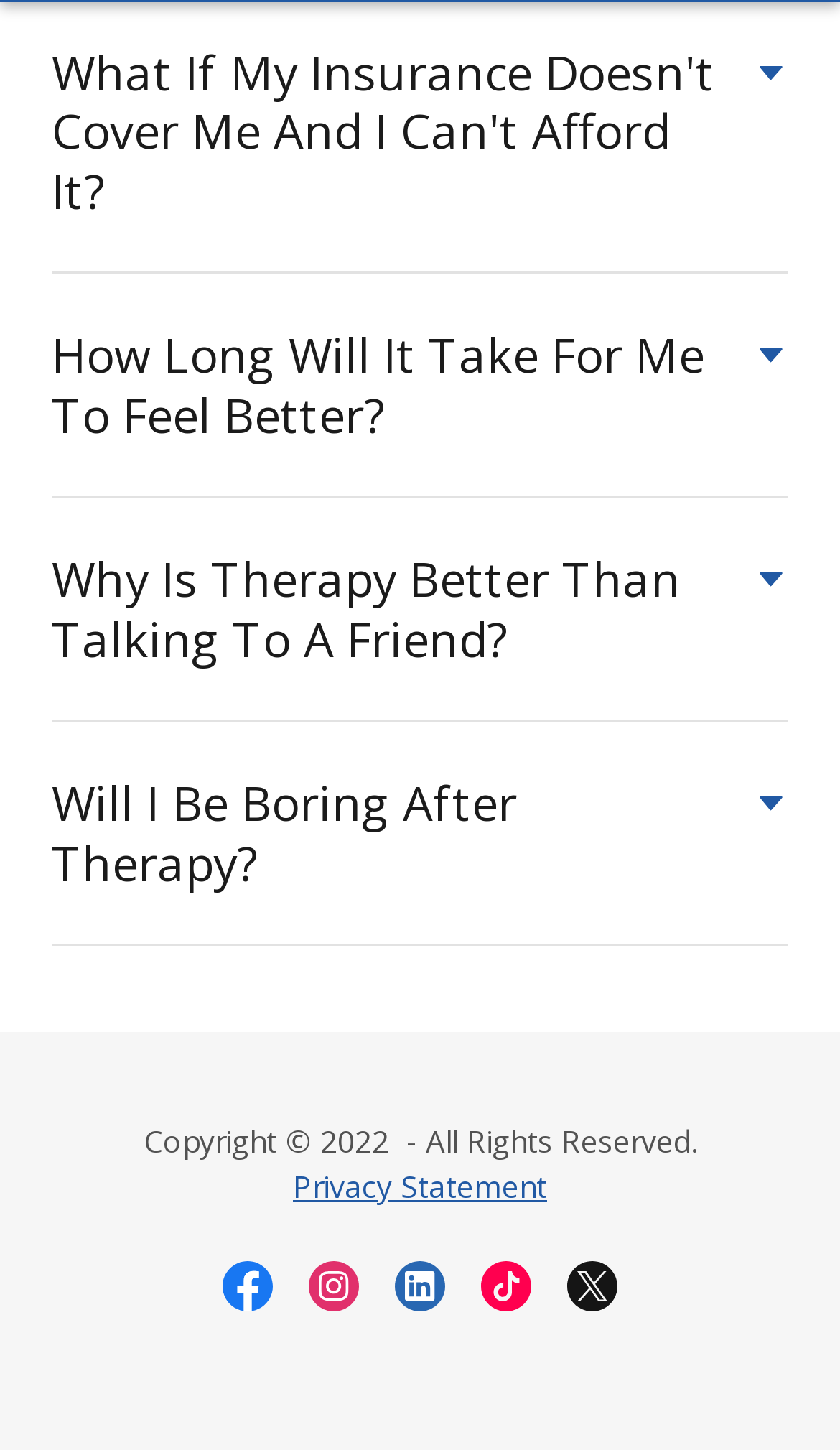Look at the image and give a detailed response to the following question: What is the purpose of the images on the buttons?

I observed that each button has an image element with no OCR text or description, suggesting that these images are used for decorative purposes, likely to make the buttons more visually appealing.